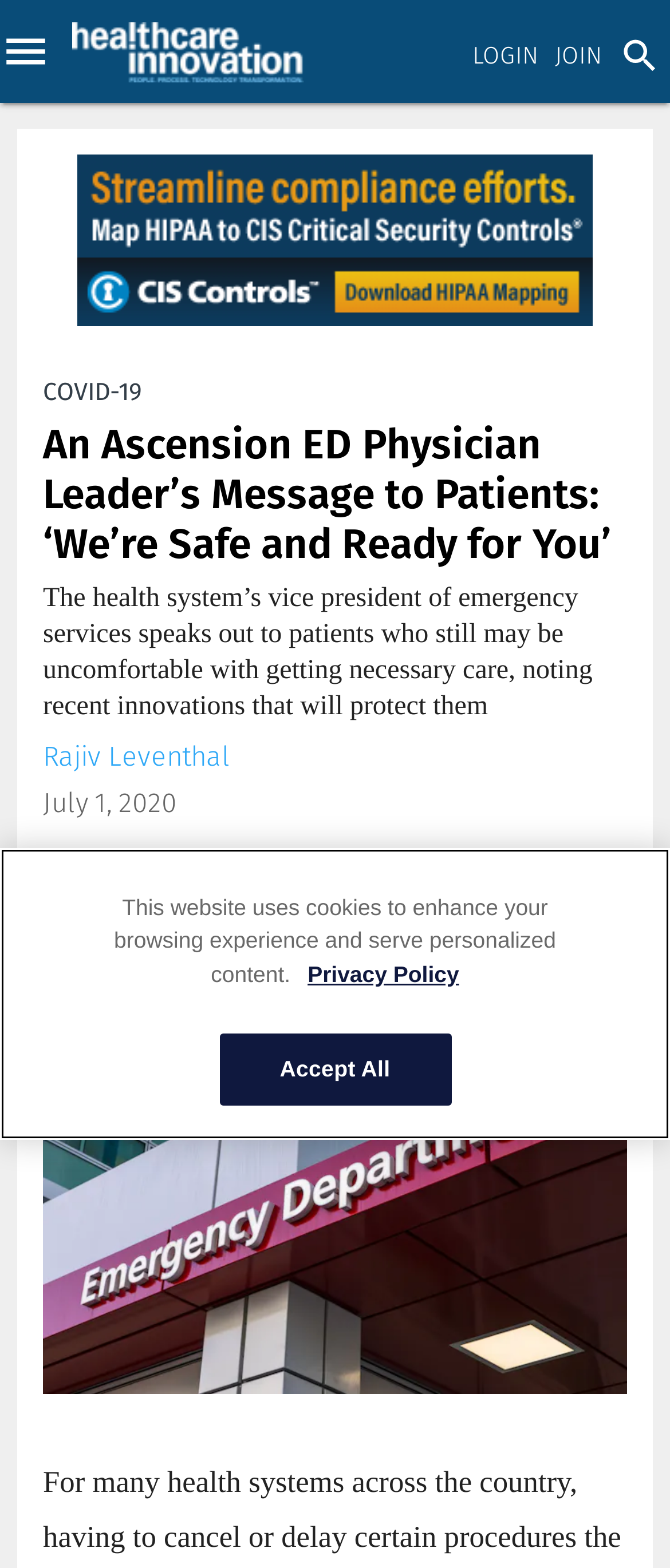Determine the bounding box of the UI element mentioned here: "Policy & Value-Based Care". The coordinates must be in the format [left, top, right, bottom] with values ranging from 0 to 1.

[0.0, 0.18, 0.082, 0.217]